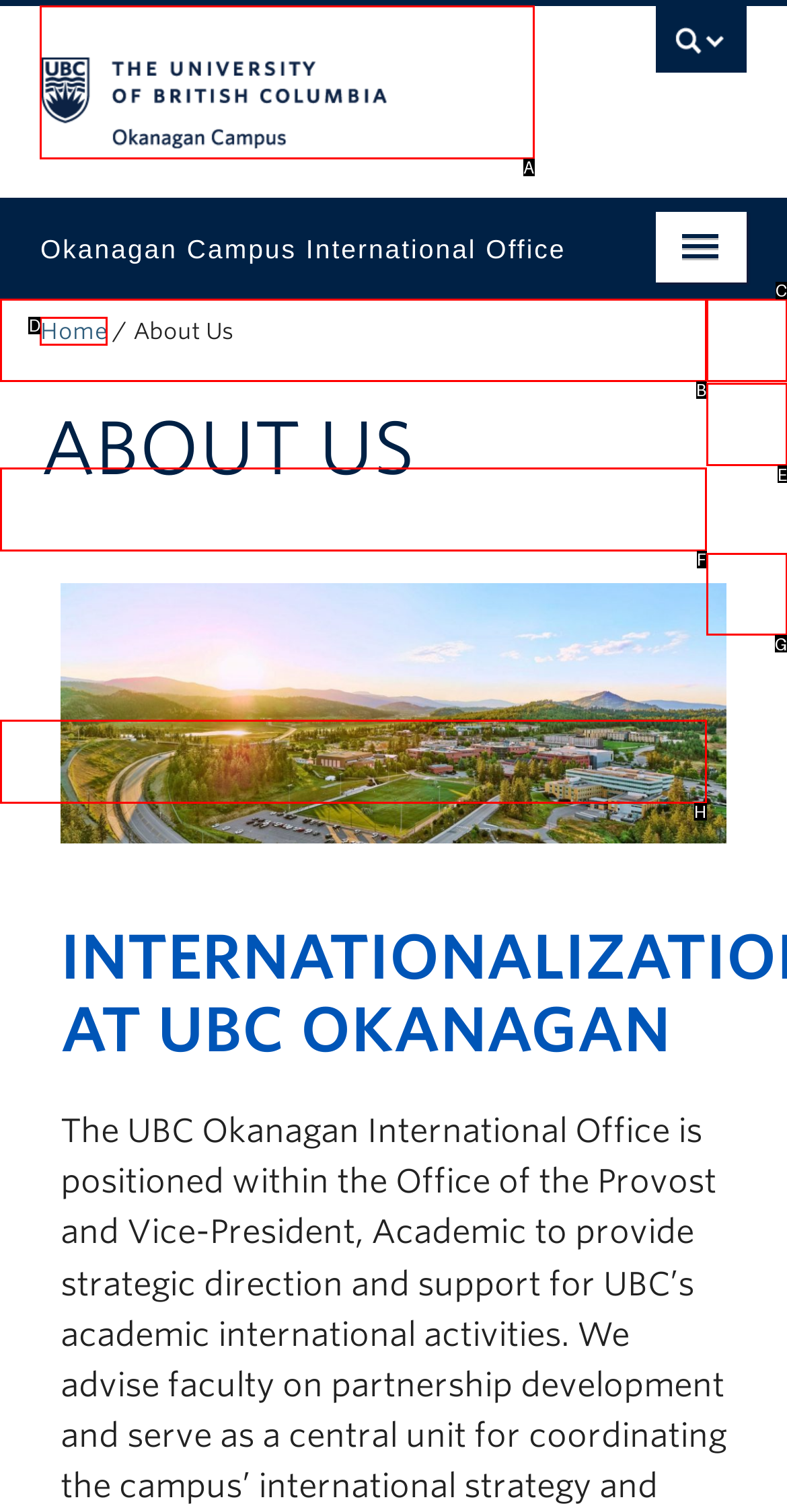Select the correct HTML element to complete the following task: Go to the University of British Columbia website
Provide the letter of the choice directly from the given options.

A